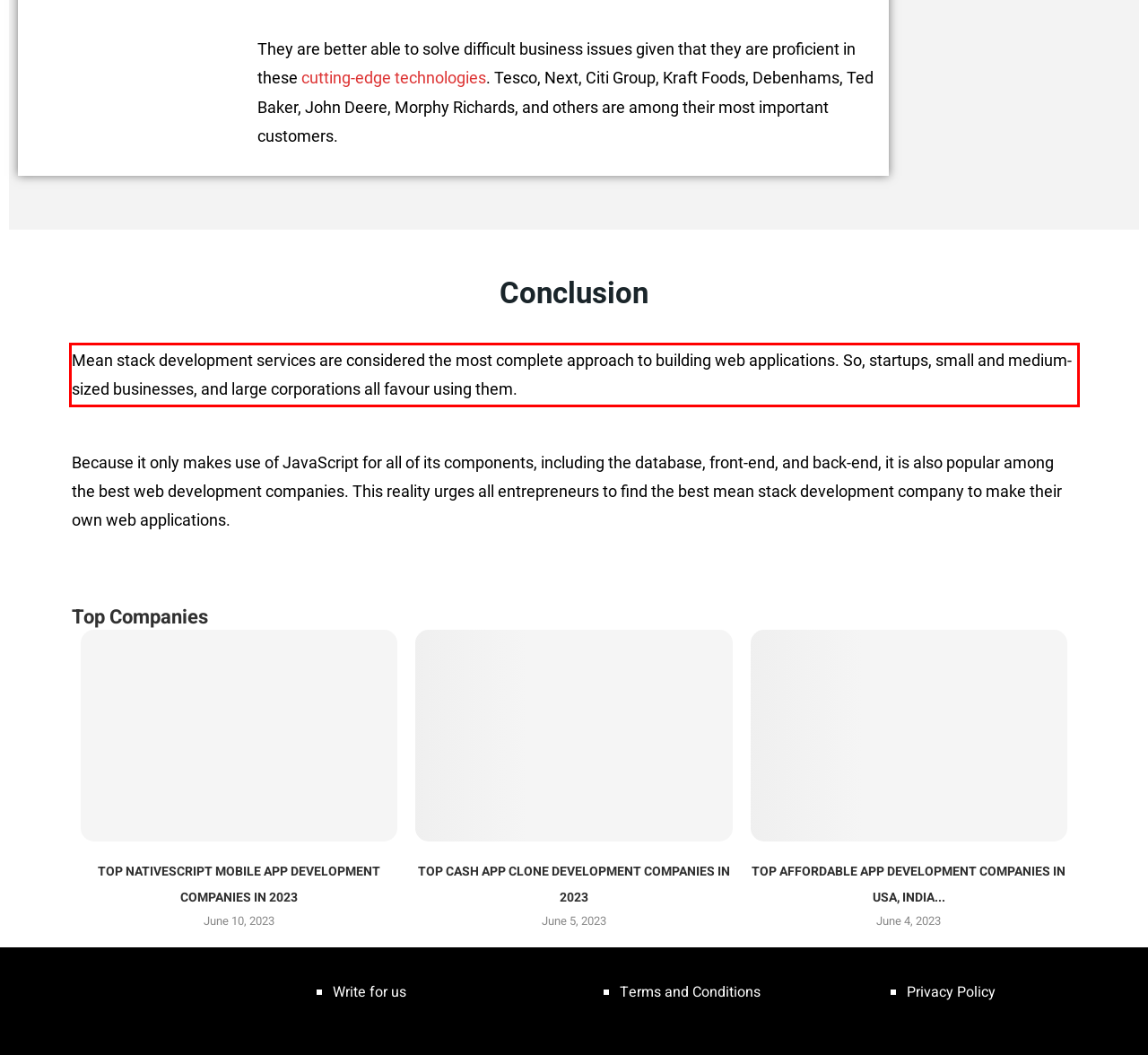Please extract the text content within the red bounding box on the webpage screenshot using OCR.

Mean stack development services are considered the most complete approach to building web applications. So, startups, small and medium-sized businesses, and large corporations all favour using them.